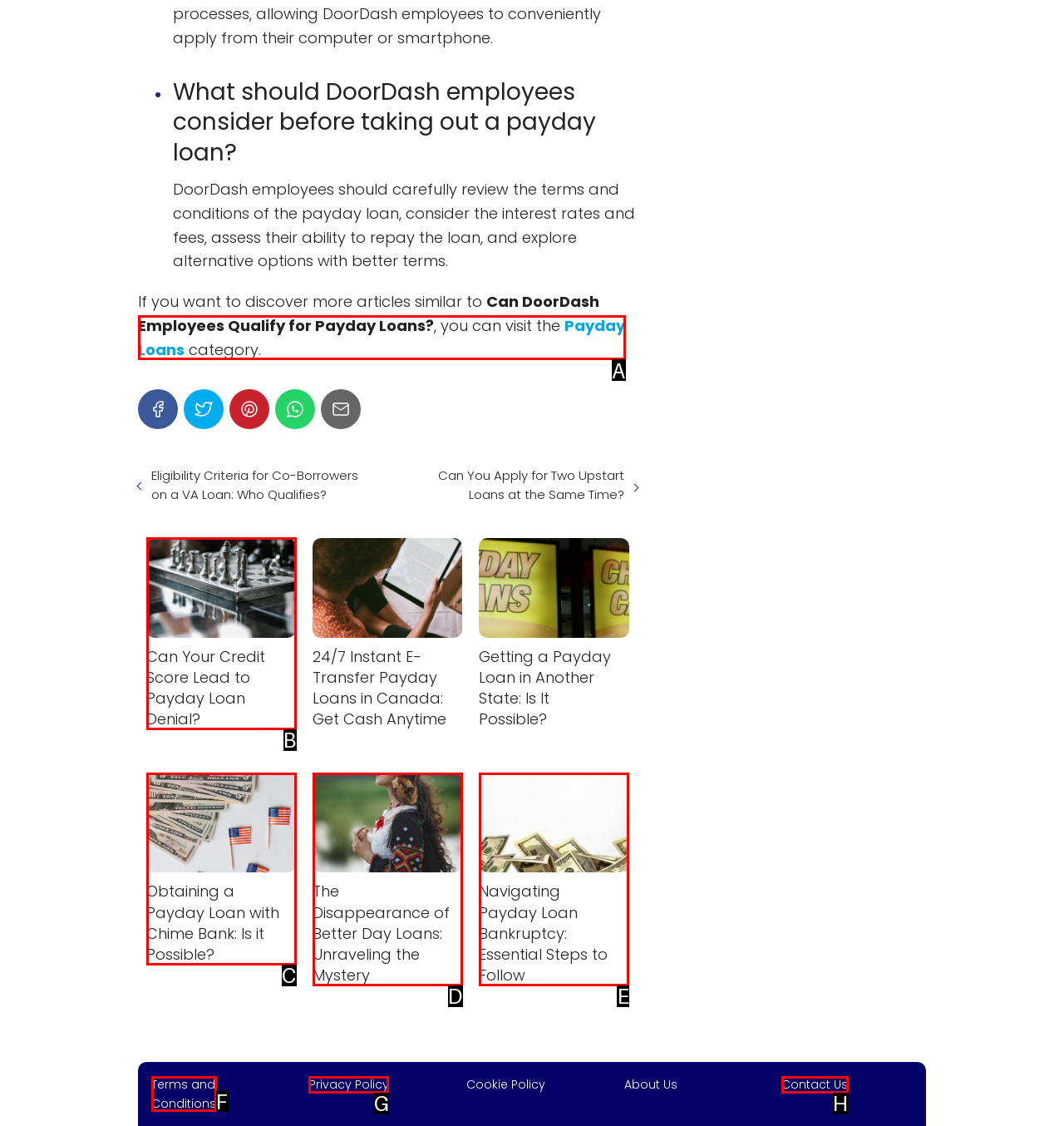Based on the description: Payday Loans, select the HTML element that best fits. Reply with the letter of the correct choice from the options given.

A